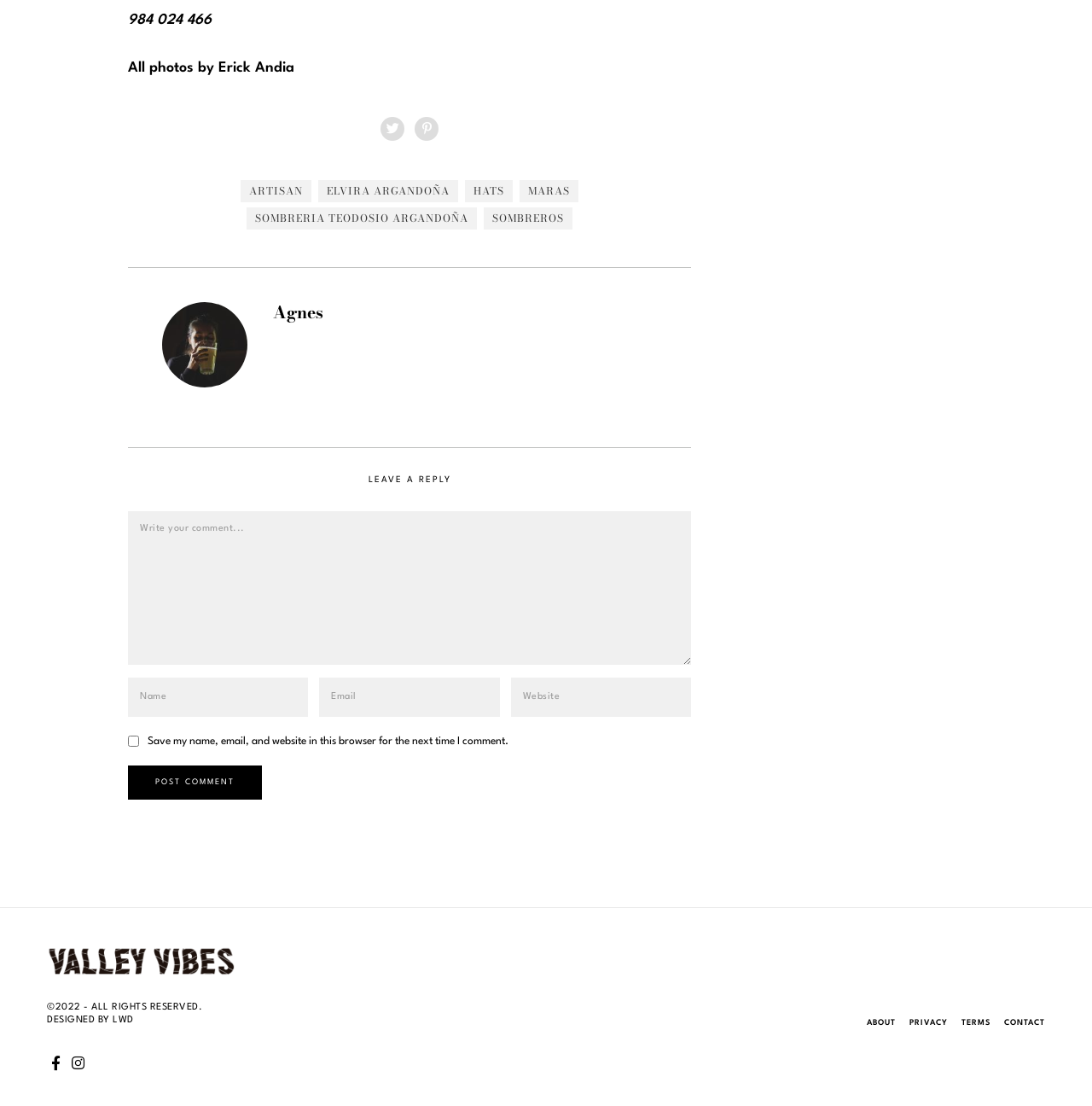Please find the bounding box coordinates of the element that needs to be clicked to perform the following instruction: "Click on the ABOUT link in the footer". The bounding box coordinates should be four float numbers between 0 and 1, represented as [left, top, right, bottom].

[0.794, 0.919, 0.82, 0.93]